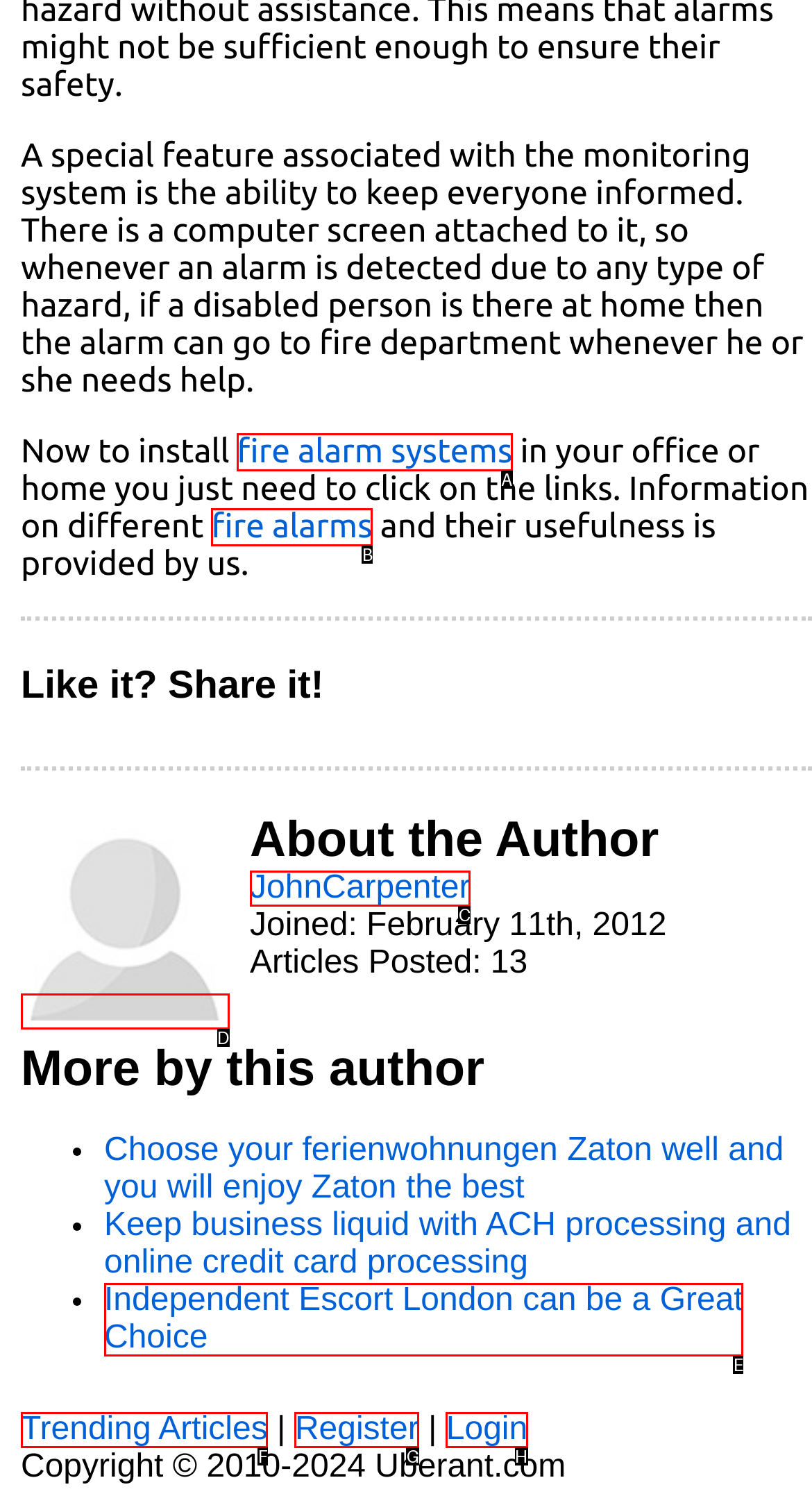Based on the element description: fire alarms, choose the best matching option. Provide the letter of the option directly.

B